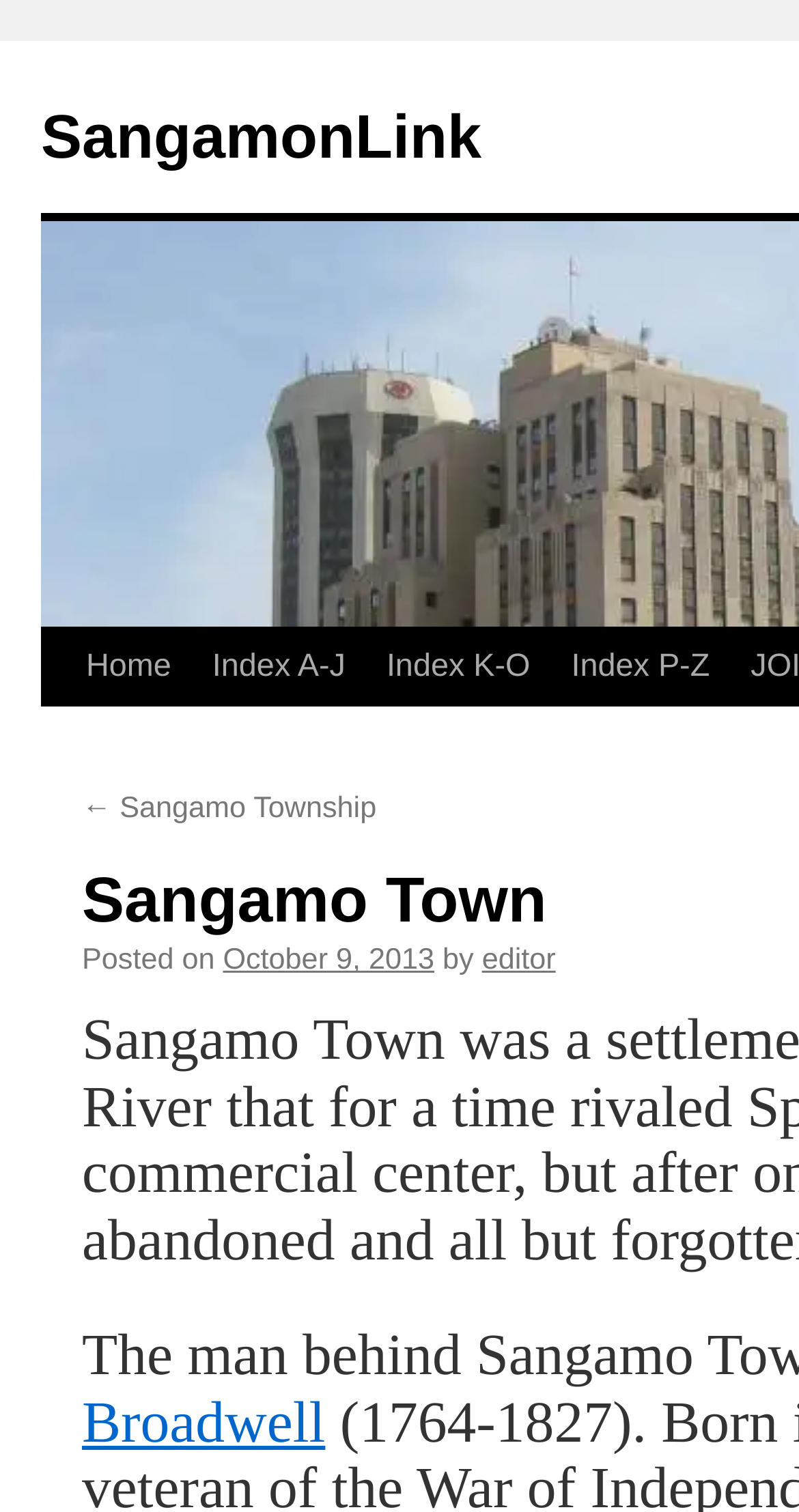Determine the bounding box coordinates for the area that should be clicked to carry out the following instruction: "browse Index A-J".

[0.24, 0.416, 0.458, 0.467]